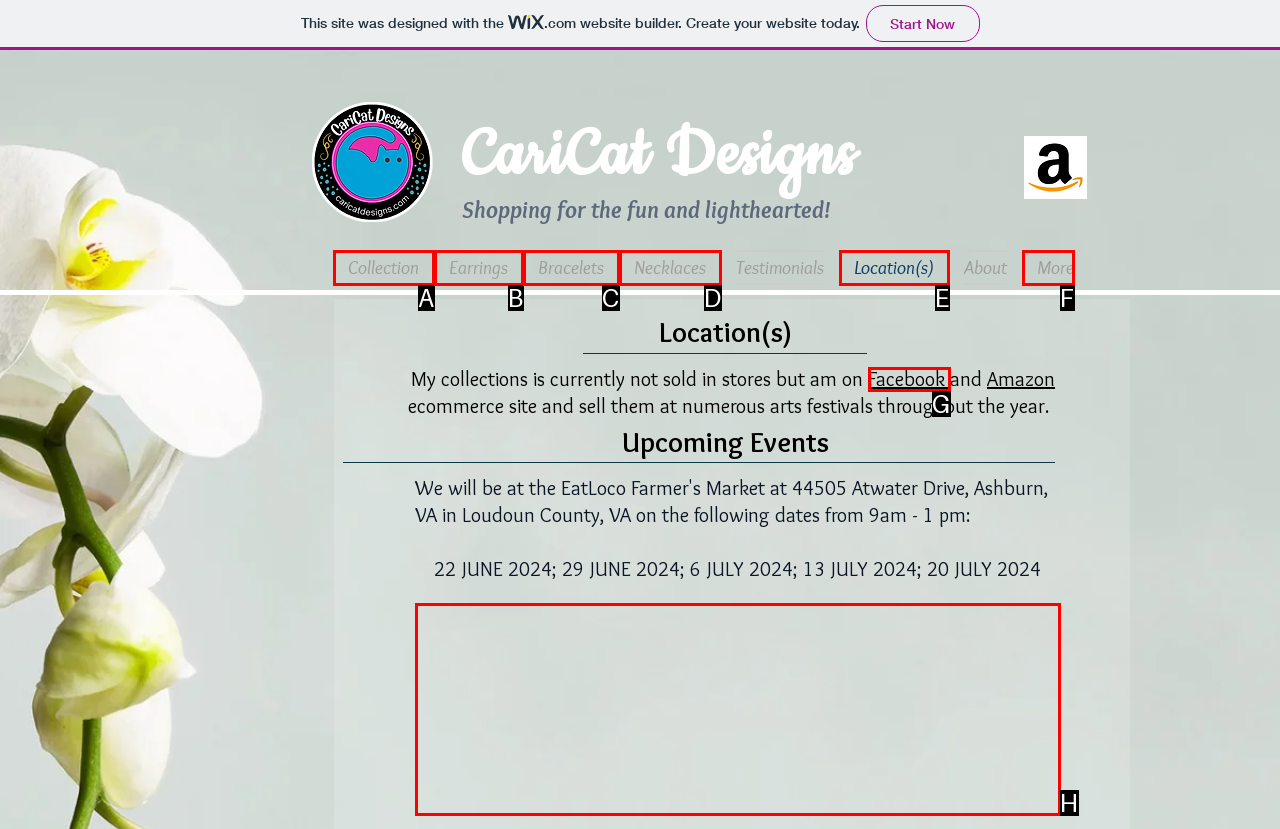Which lettered option matches the following description: parent_node: Location(s)
Provide the letter of the matching option directly.

H